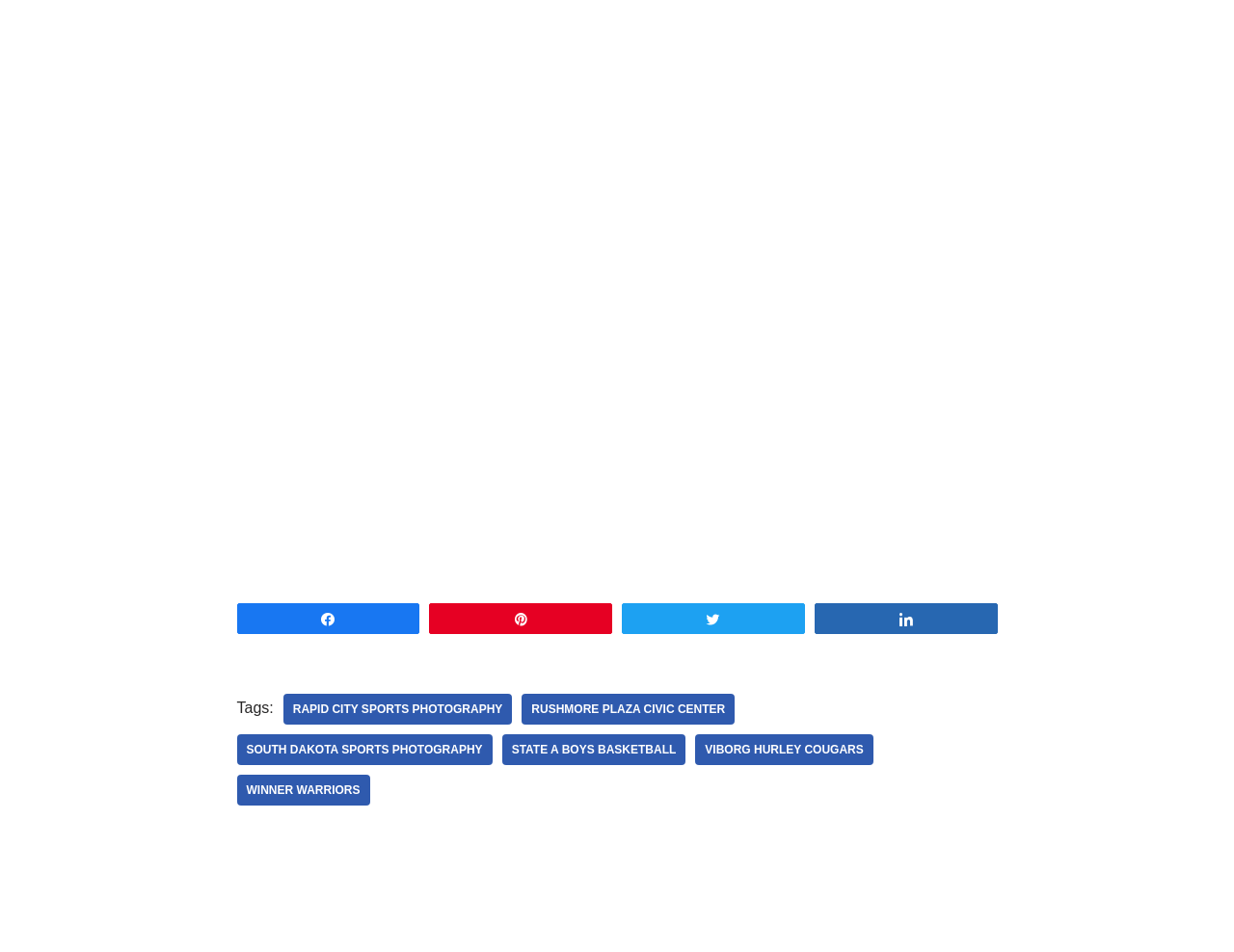What is the category of the links below the image?
Look at the image and construct a detailed response to the question.

The text 'Tags:' is displayed above the links, indicating that the links below the image are categorized as tags, which are likely related to the content of the image.